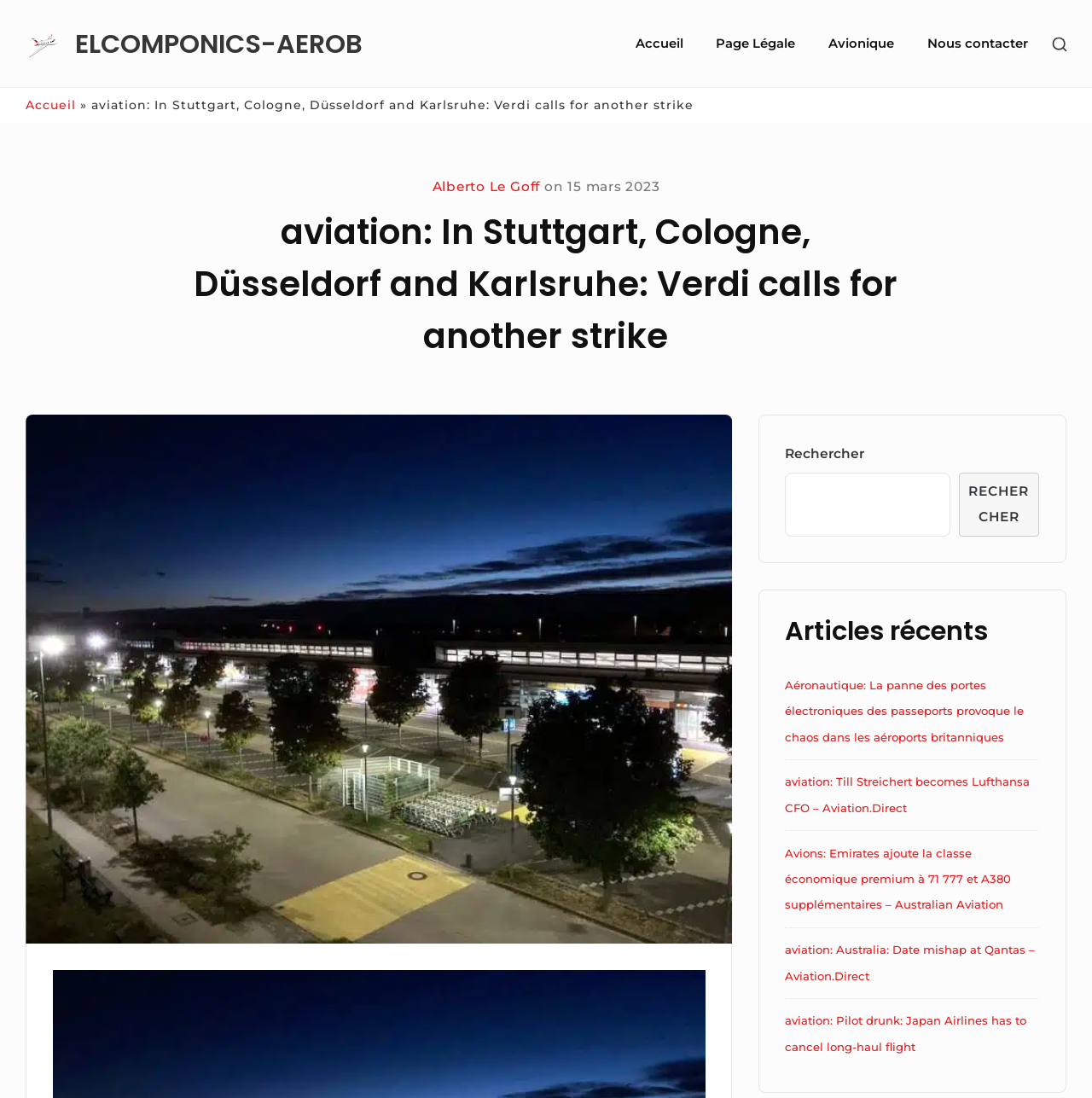Locate the bounding box coordinates of the element that should be clicked to fulfill the instruction: "Search for something".

[0.719, 0.431, 0.87, 0.489]